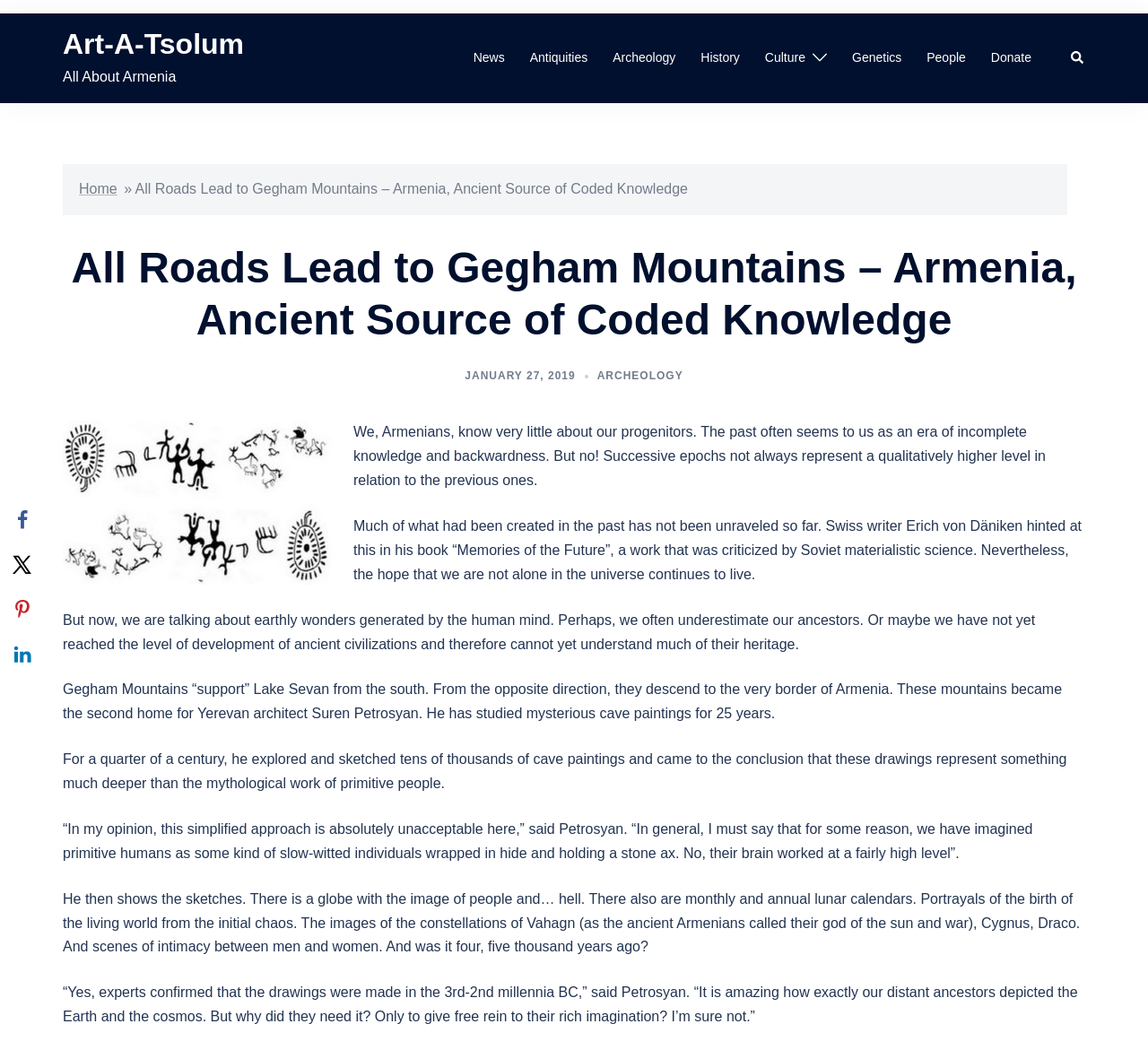What is the topic of the article?
Please describe in detail the information shown in the image to answer the question.

I found the answer by looking at the link element with the text 'ARCHEOLOGY' in the main content area of the webpage, which suggests that the article is about archeology.